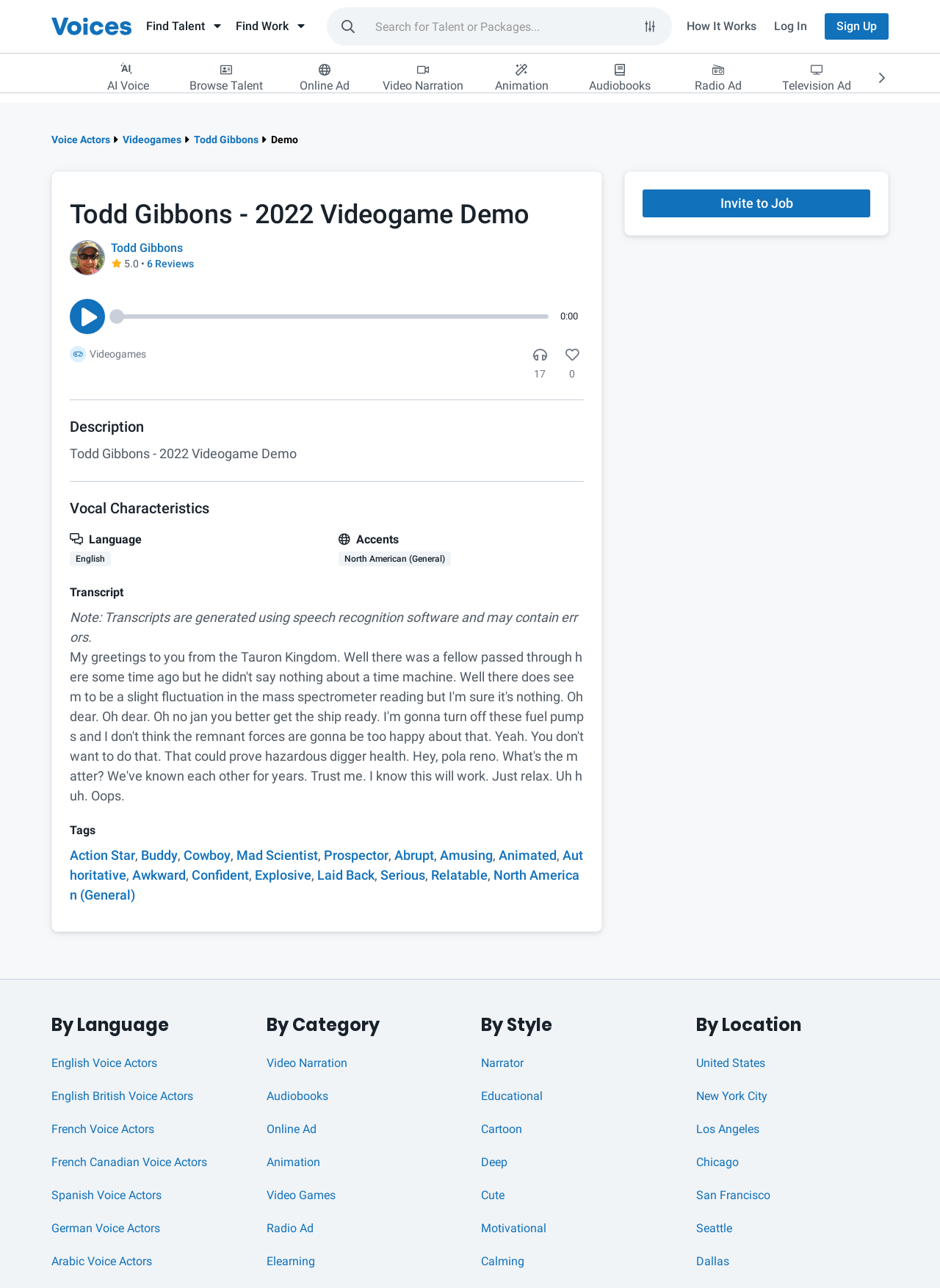What is the category of the videogame demo?
Could you please answer the question thoroughly and with as much detail as possible?

The category of the videogame demo can be found in the link 'Videogames' which is located near the profile link of the voice actor.